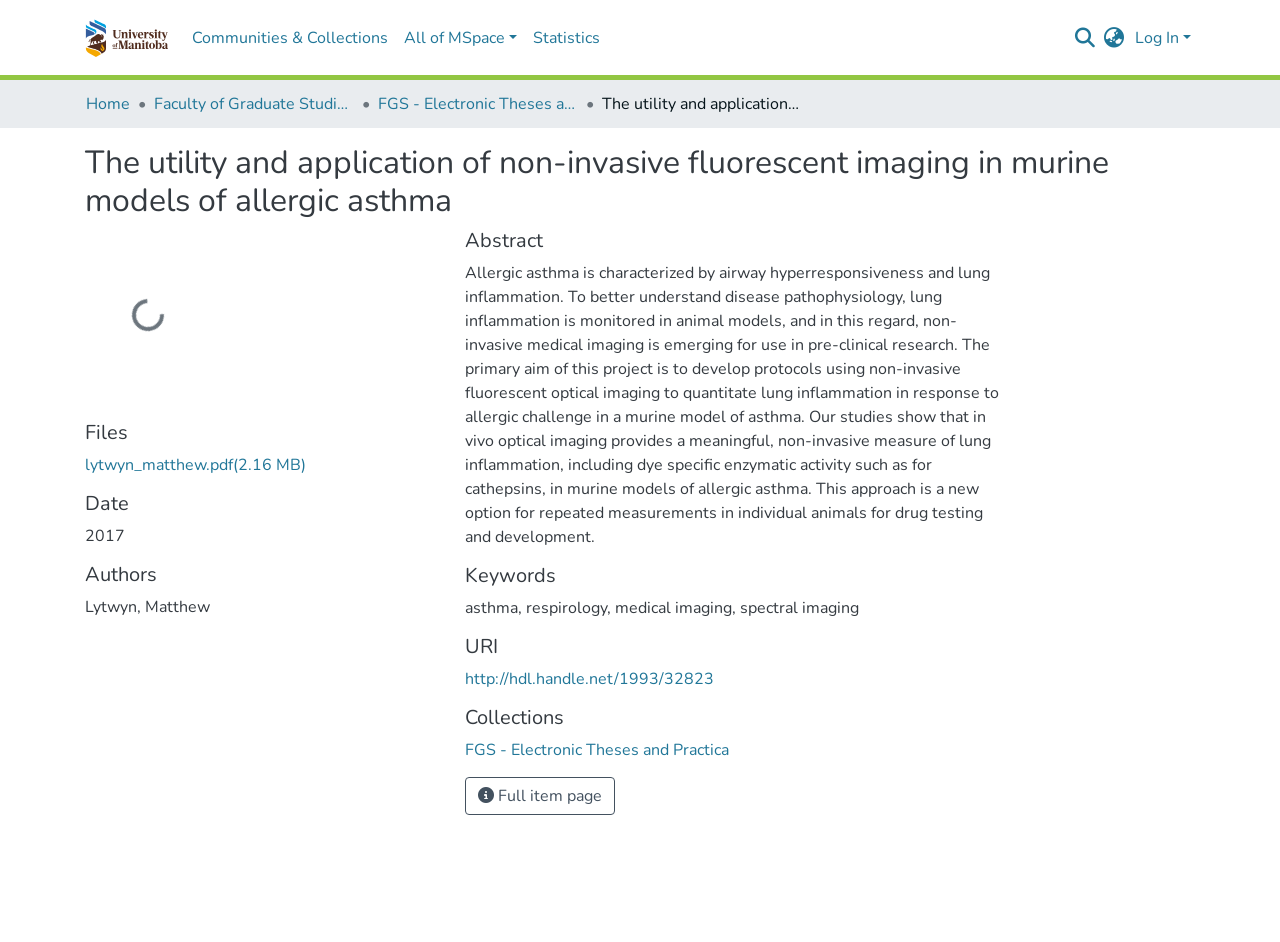Please identify the bounding box coordinates of the element that needs to be clicked to perform the following instruction: "Search for a specific term".

[0.834, 0.019, 0.858, 0.059]